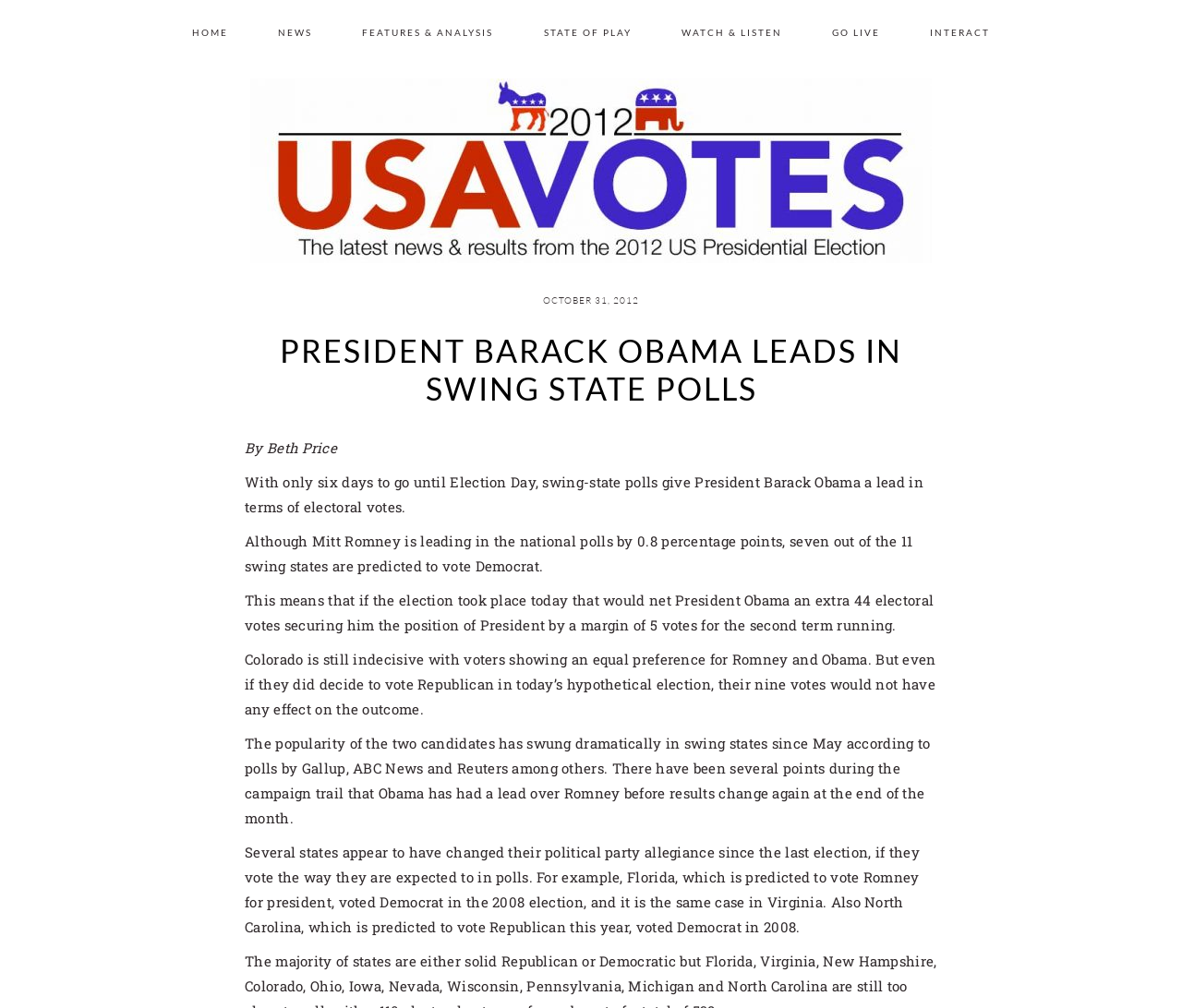Locate the bounding box coordinates of the area to click to fulfill this instruction: "view US 2012 election news". The bounding box should be presented as four float numbers between 0 and 1, in the order [left, top, right, bottom].

[0.212, 0.078, 0.788, 0.261]